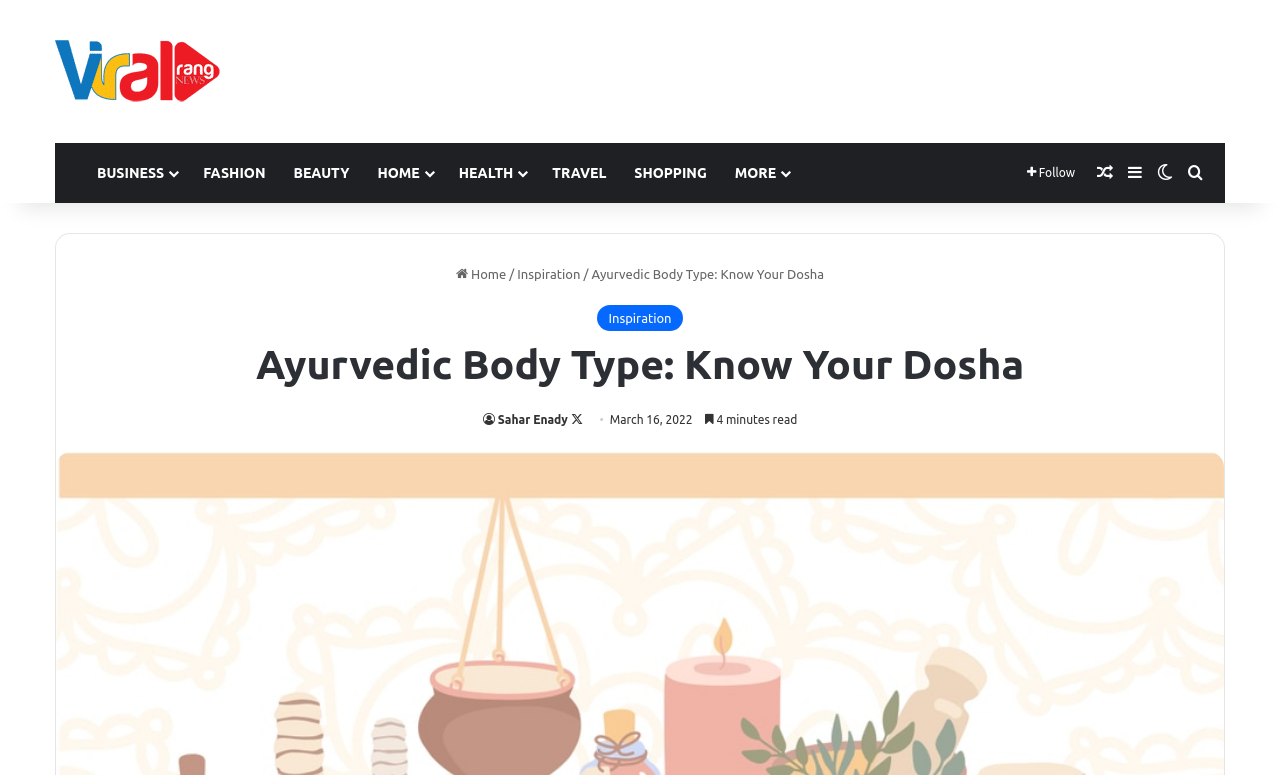Please extract and provide the main headline of the webpage.

Ayurvedic Body Type: Know Your Dosha